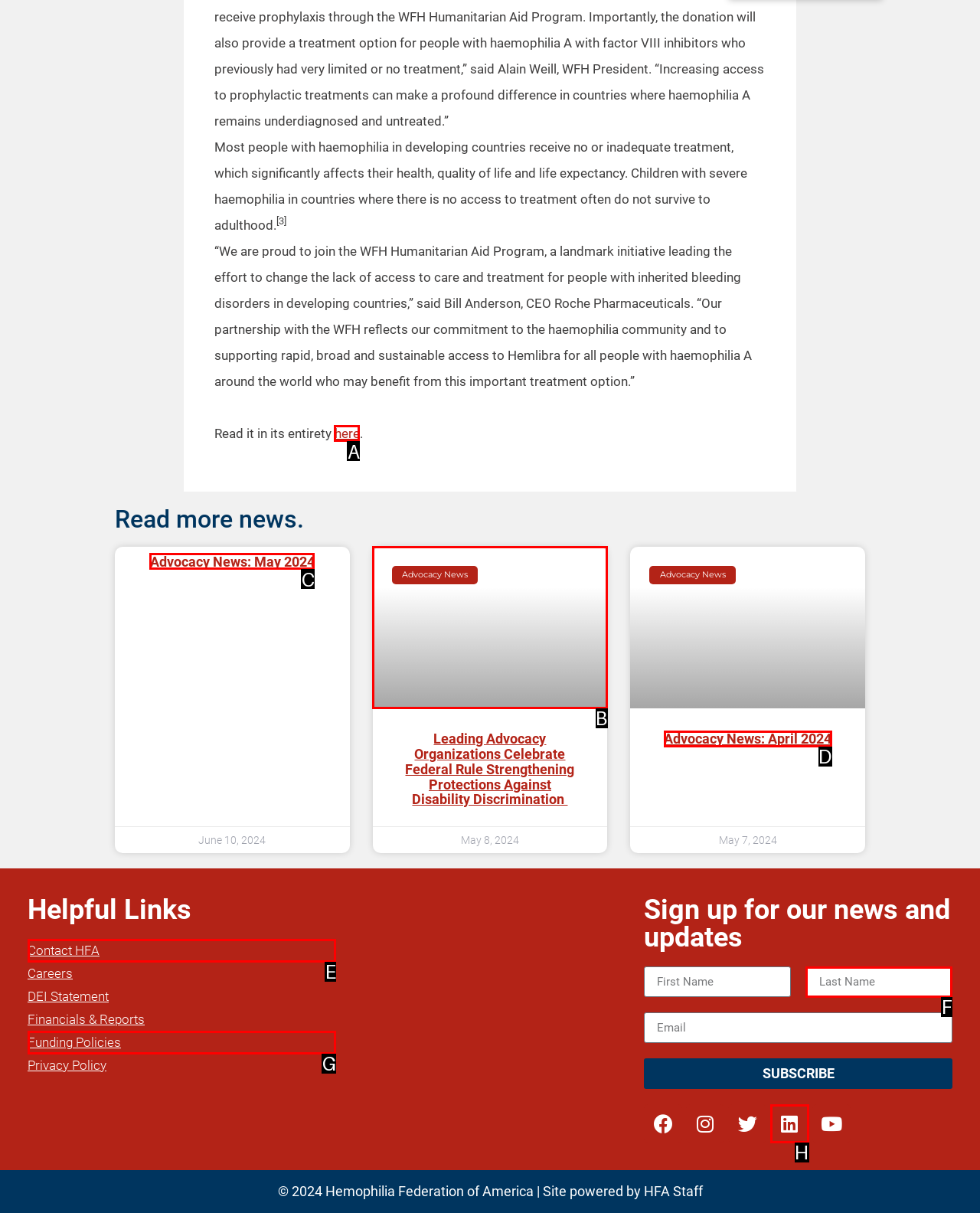Identify the HTML element to click to fulfill this task: Click here to read the entire article
Answer with the letter from the given choices.

A